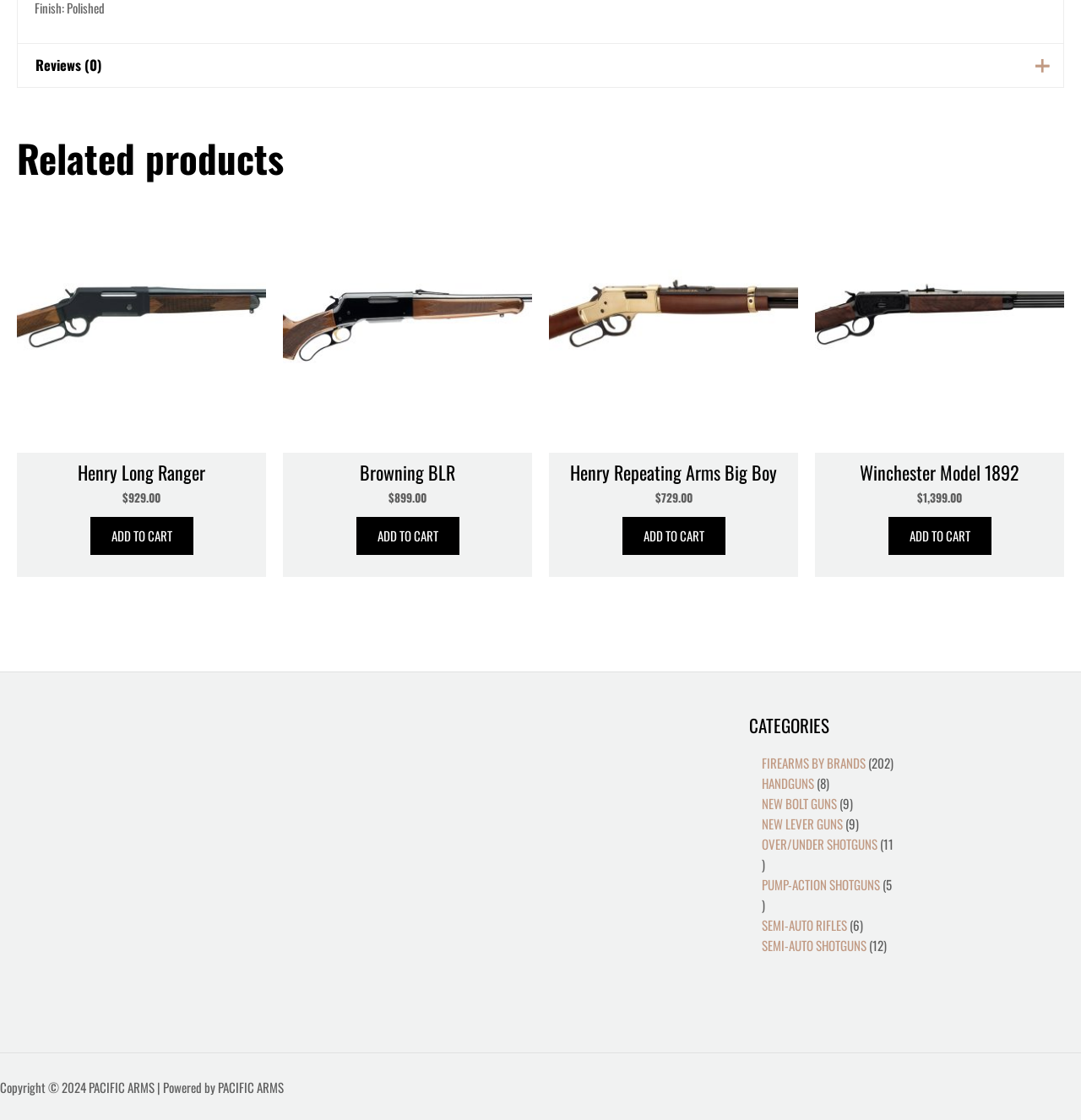Provide a brief response to the question using a single word or phrase: 
What is the purpose of the checkbox?

Save my name, email, and website in this browser for the next time I comment.